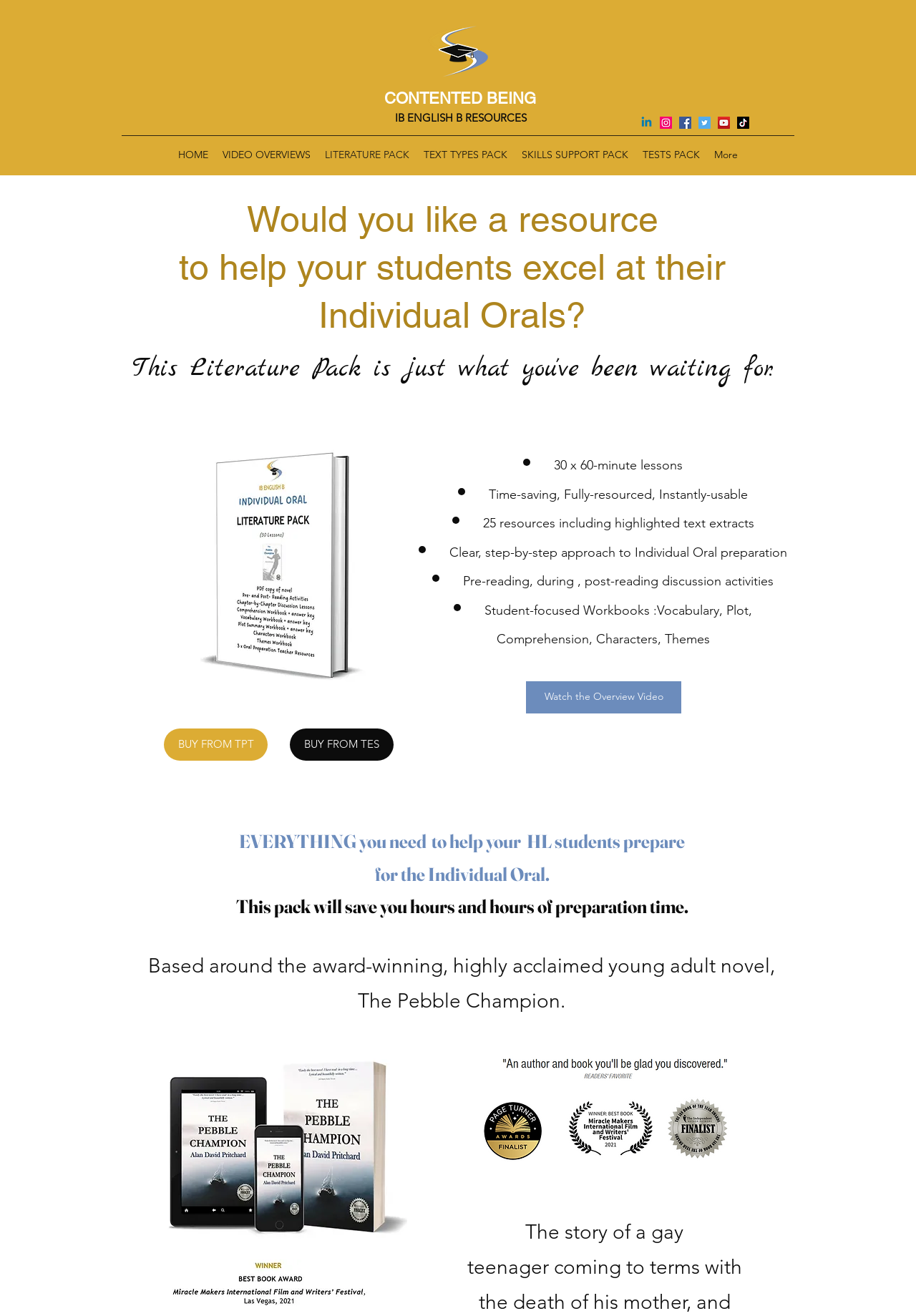Please identify the bounding box coordinates of the region to click in order to complete the given instruction: "Visit the IB ENGLISH B TEXT TYPES page". The coordinates should be four float numbers between 0 and 1, i.e., [left, top, right, bottom].

[0.461, 0.016, 0.538, 0.06]